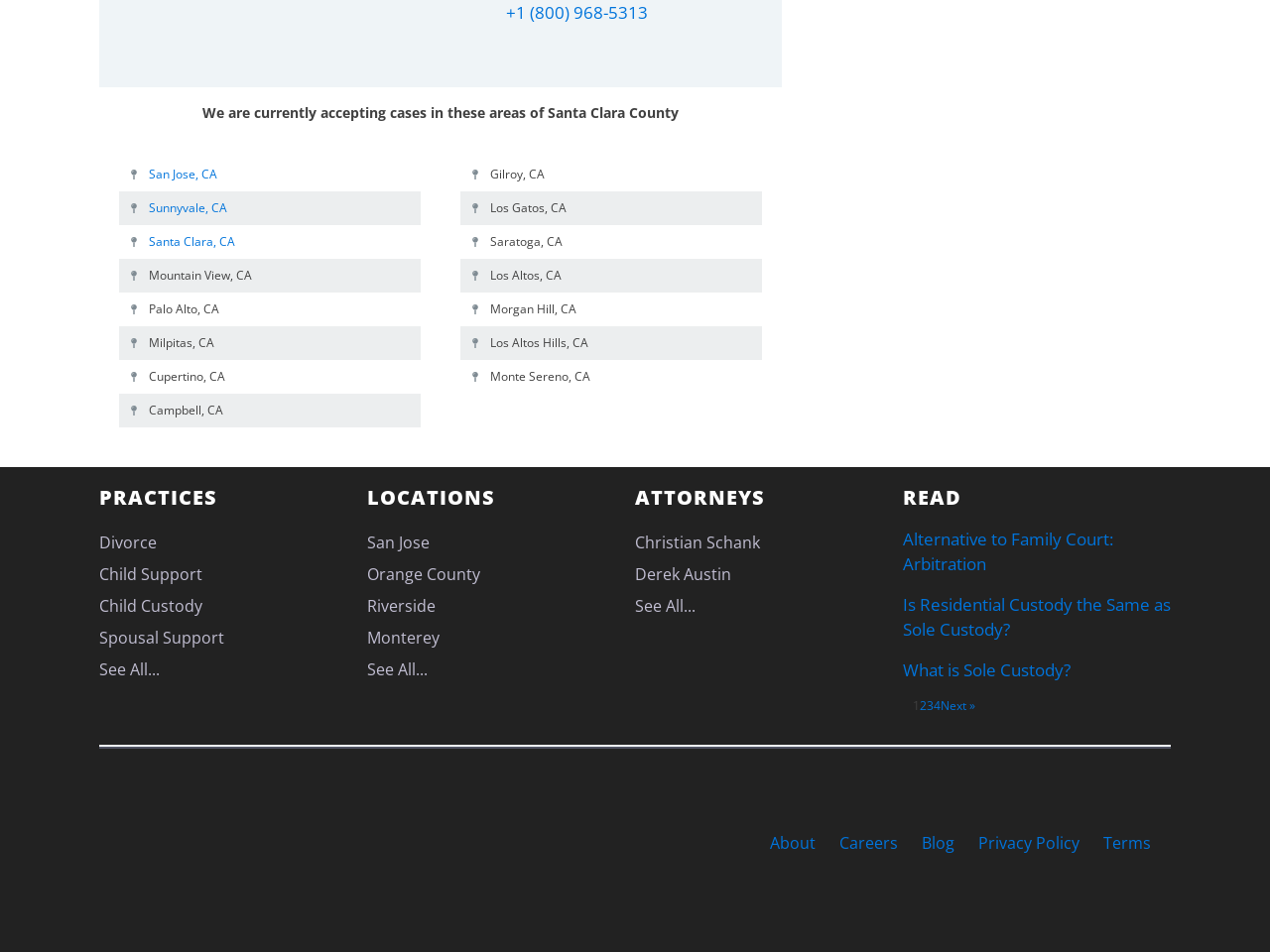Specify the bounding box coordinates of the area that needs to be clicked to achieve the following instruction: "Read about divorce practices".

[0.078, 0.553, 0.177, 0.586]